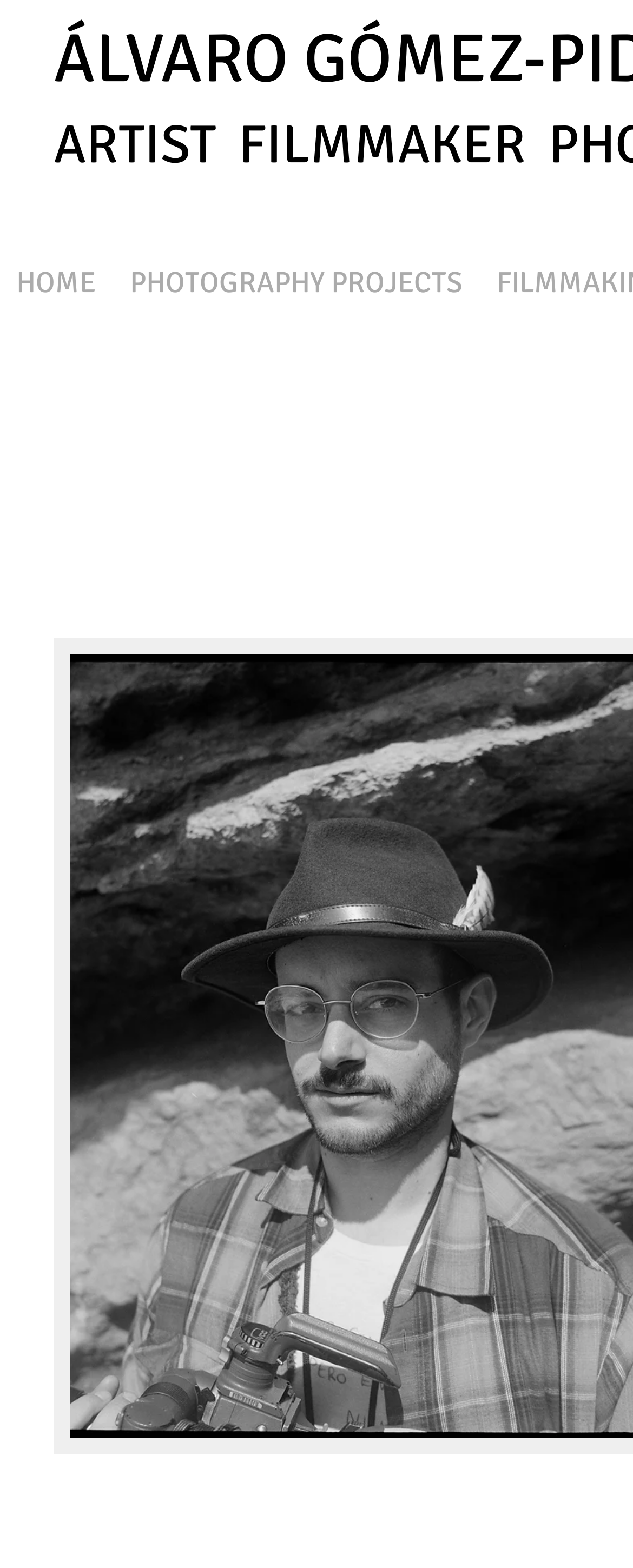Given the element description PHOTOGRAPHY PROJECTS, specify the bounding box coordinates of the corresponding UI element in the format (top-left x, top-left y, bottom-right x, bottom-right y). All values must be between 0 and 1.

[0.177, 0.145, 0.756, 0.217]